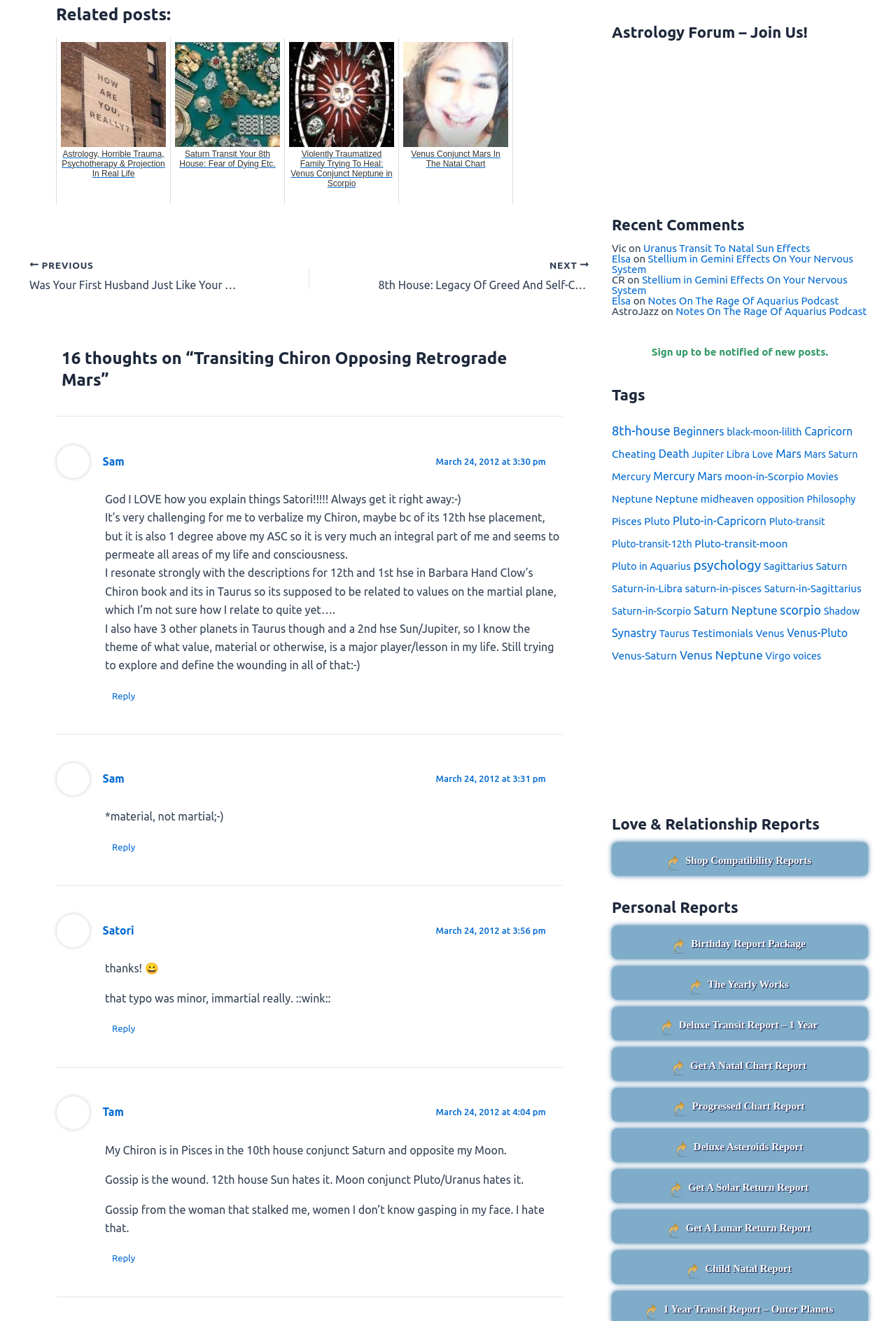Based on the image, please elaborate on the answer to the following question:
What is the author of the first comment?

In the first article element, I found a StaticText element with the text 'Sam', which is likely the author of the first comment, followed by the comment text and other elements.